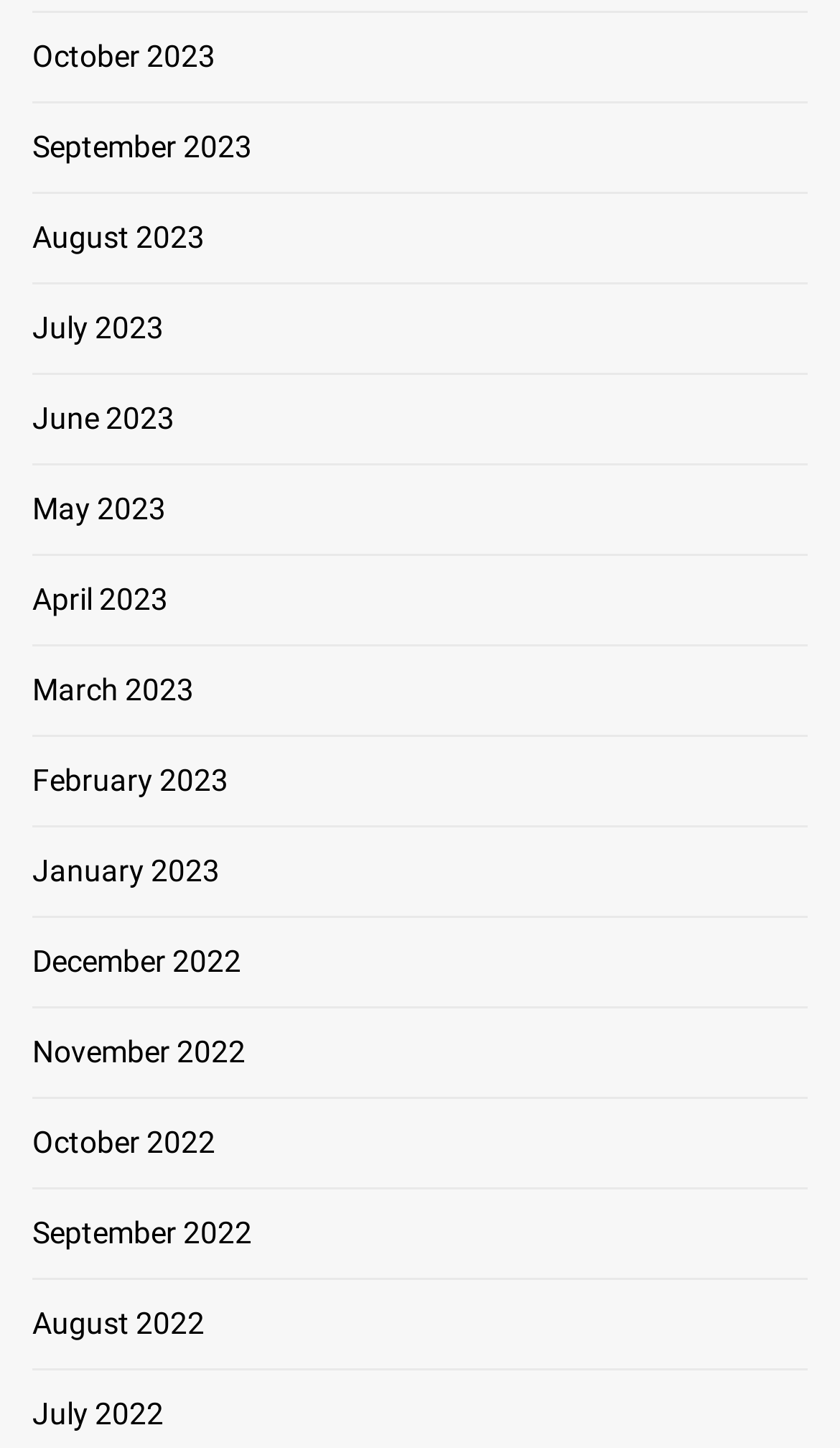Bounding box coordinates must be specified in the format (top-left x, top-left y, bottom-right x, bottom-right y). All values should be floating point numbers between 0 and 1. What are the bounding box coordinates of the UI element described as: April 2023

[0.038, 0.402, 0.2, 0.426]